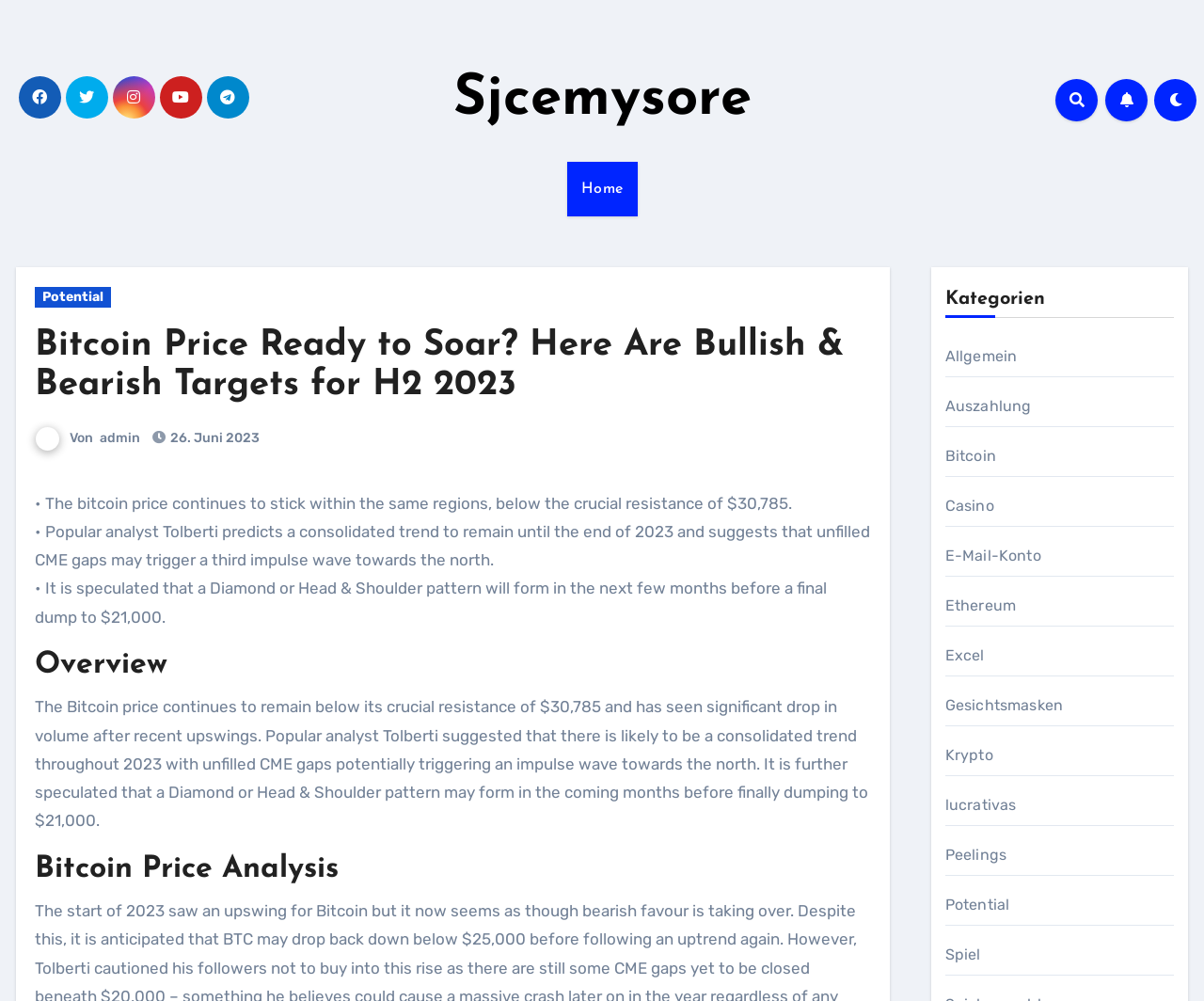Please identify the bounding box coordinates of the element's region that should be clicked to execute the following instruction: "Go to the Bitcoin category". The bounding box coordinates must be four float numbers between 0 and 1, i.e., [left, top, right, bottom].

[0.785, 0.447, 0.827, 0.465]